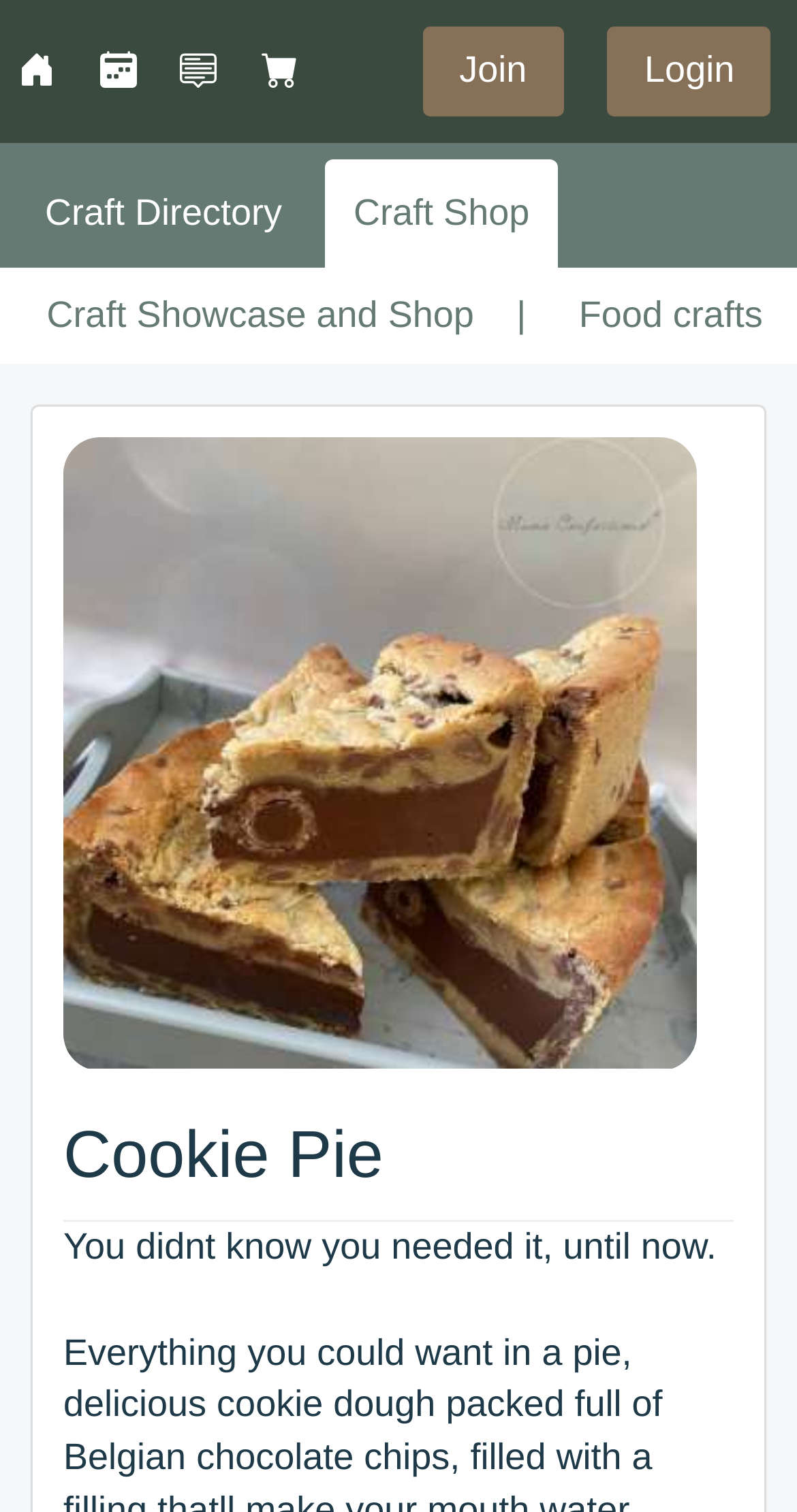Using the information in the image, could you please answer the following question in detail:
How many sections are there in the middle part of the webpage?

The middle part of the webpage contains three sections, namely 'Craft Directory', 'Craft Shop', and 'Craft Showcase and Shop', which are separated by horizontal lines and have distinct headings.